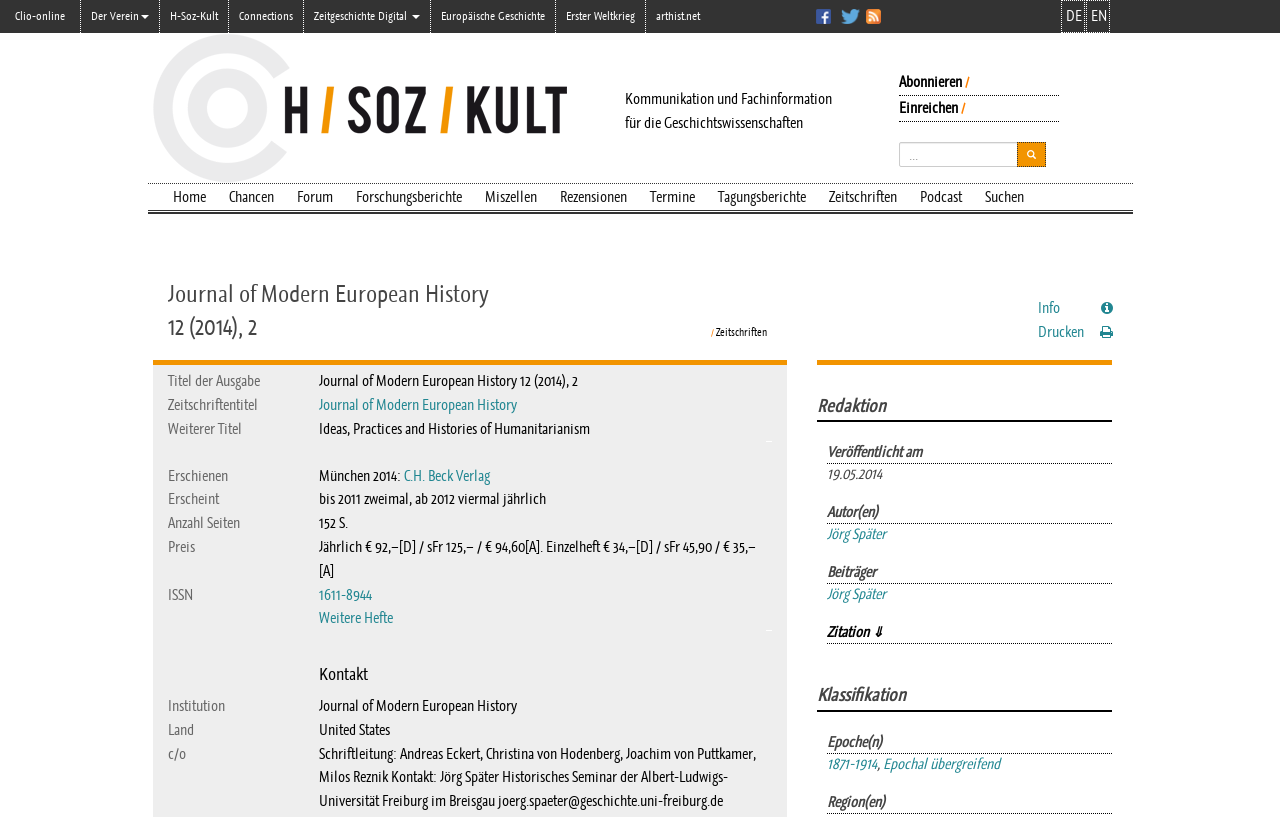What is the publication date of the journal?
Provide a fully detailed and comprehensive answer to the question.

I found the answer by looking at the section 'Veröffentlicht am' which is located in the middle of the webpage, and it says '19.05.2014' which is the publication date of the journal.